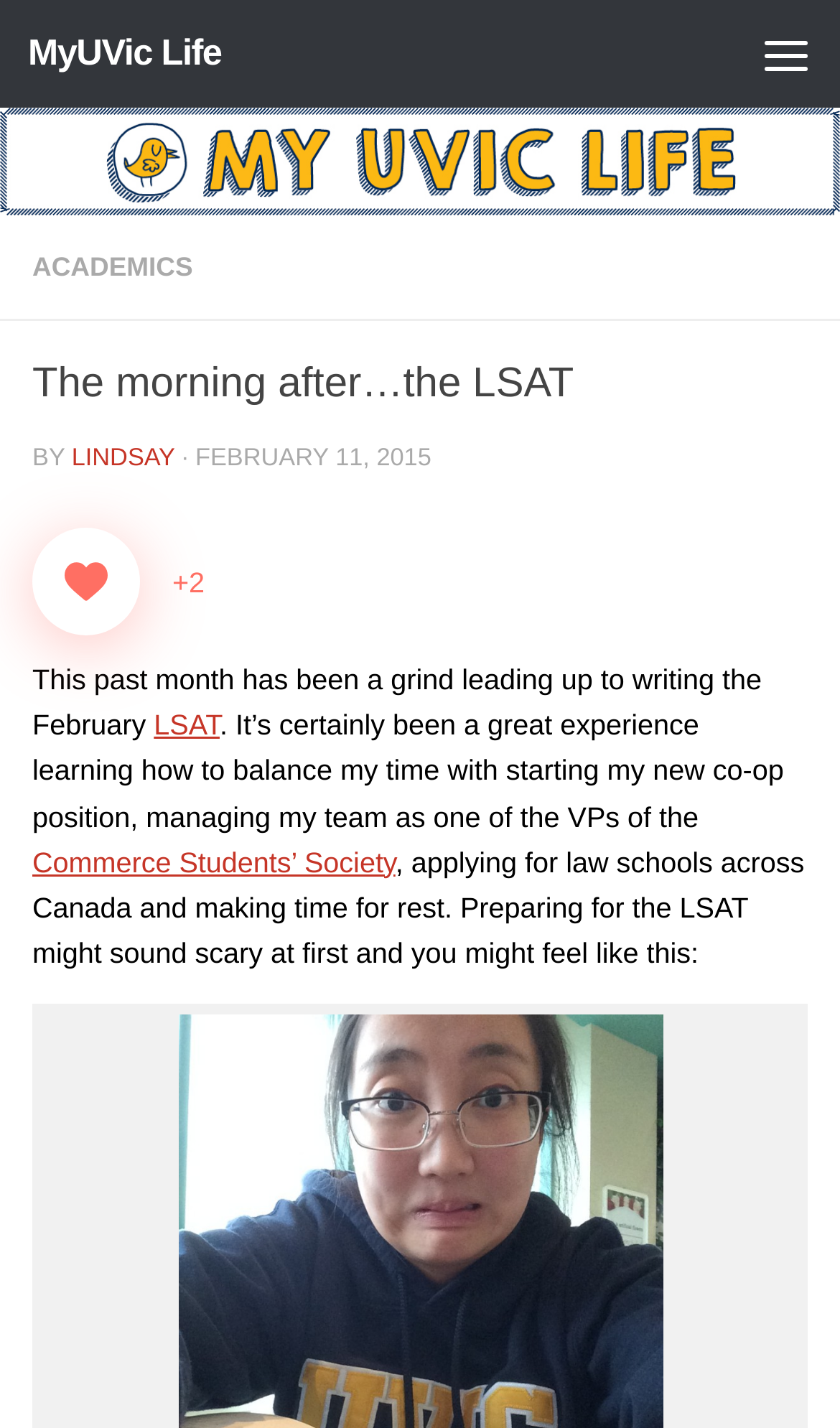Locate and extract the text of the main heading on the webpage.

The morning after…the LSAT